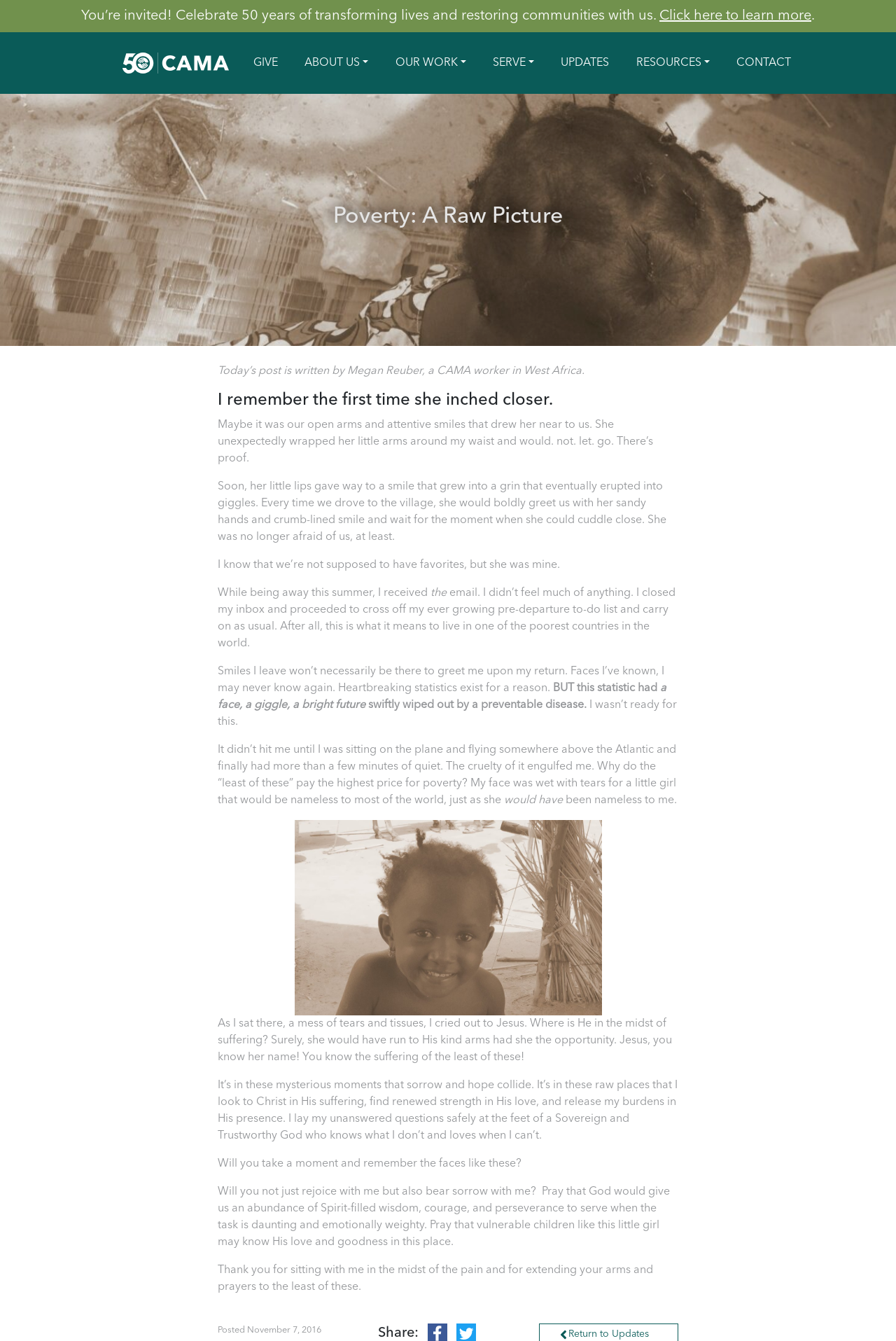Please mark the clickable region by giving the bounding box coordinates needed to complete this instruction: "Click the 'Post Comment' button".

None